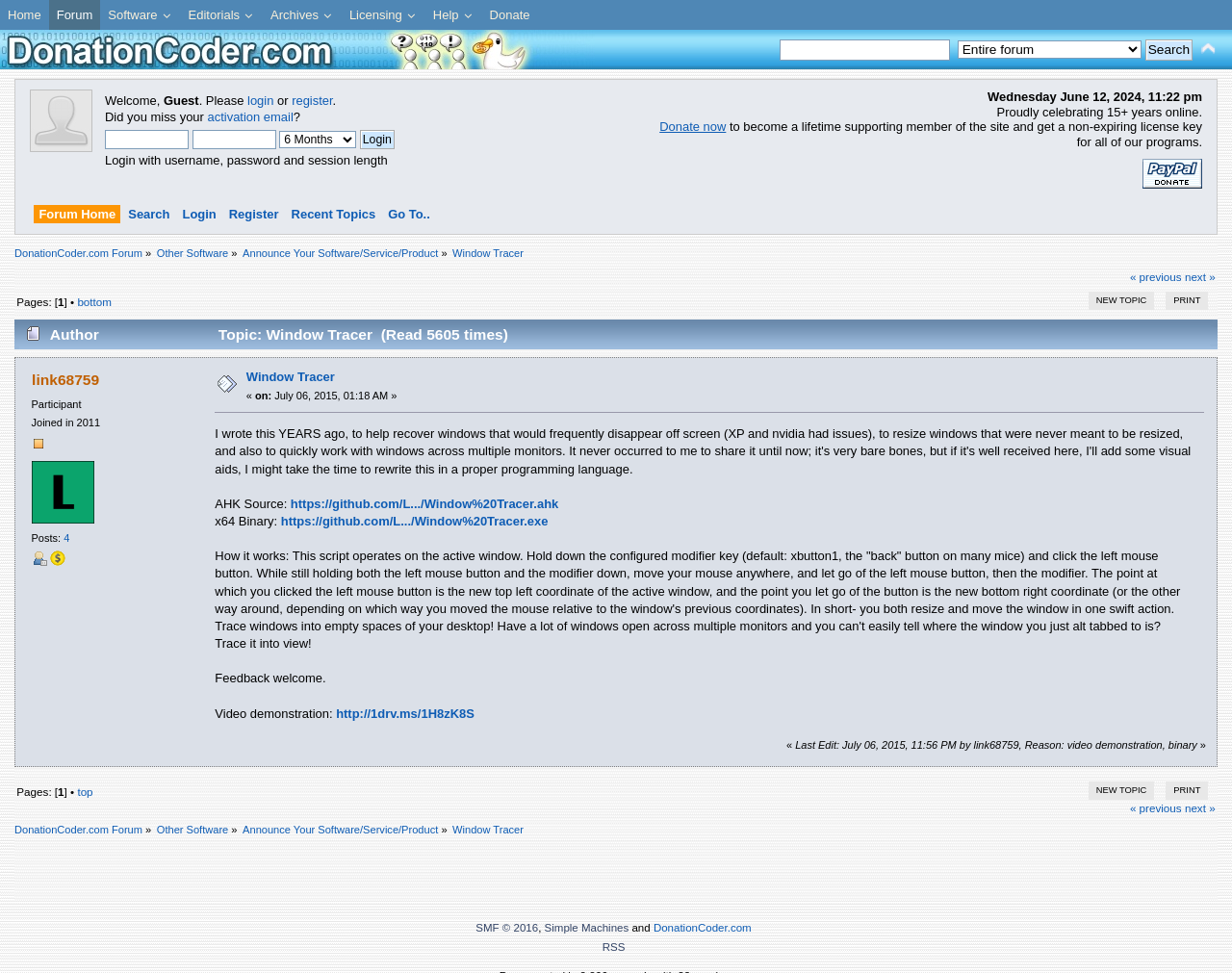Determine the bounding box coordinates for the HTML element described here: "Other Software".

[0.127, 0.254, 0.185, 0.266]